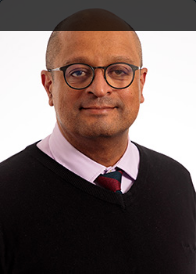How can one contact Antony for assistance or advice?
Answer briefly with a single word or phrase based on the image.

Via email